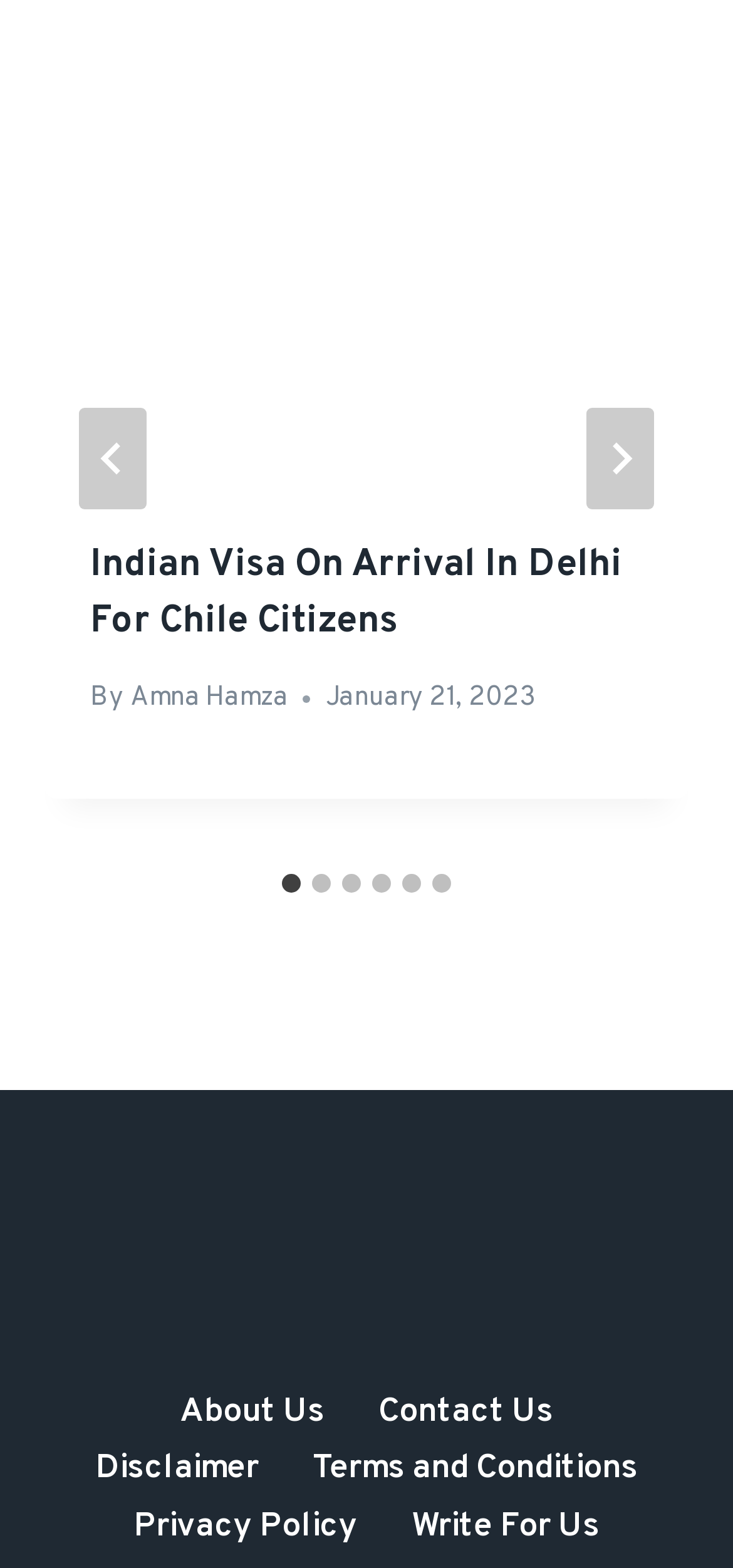Using a single word or phrase, answer the following question: 
How many slides are available in the slider?

6